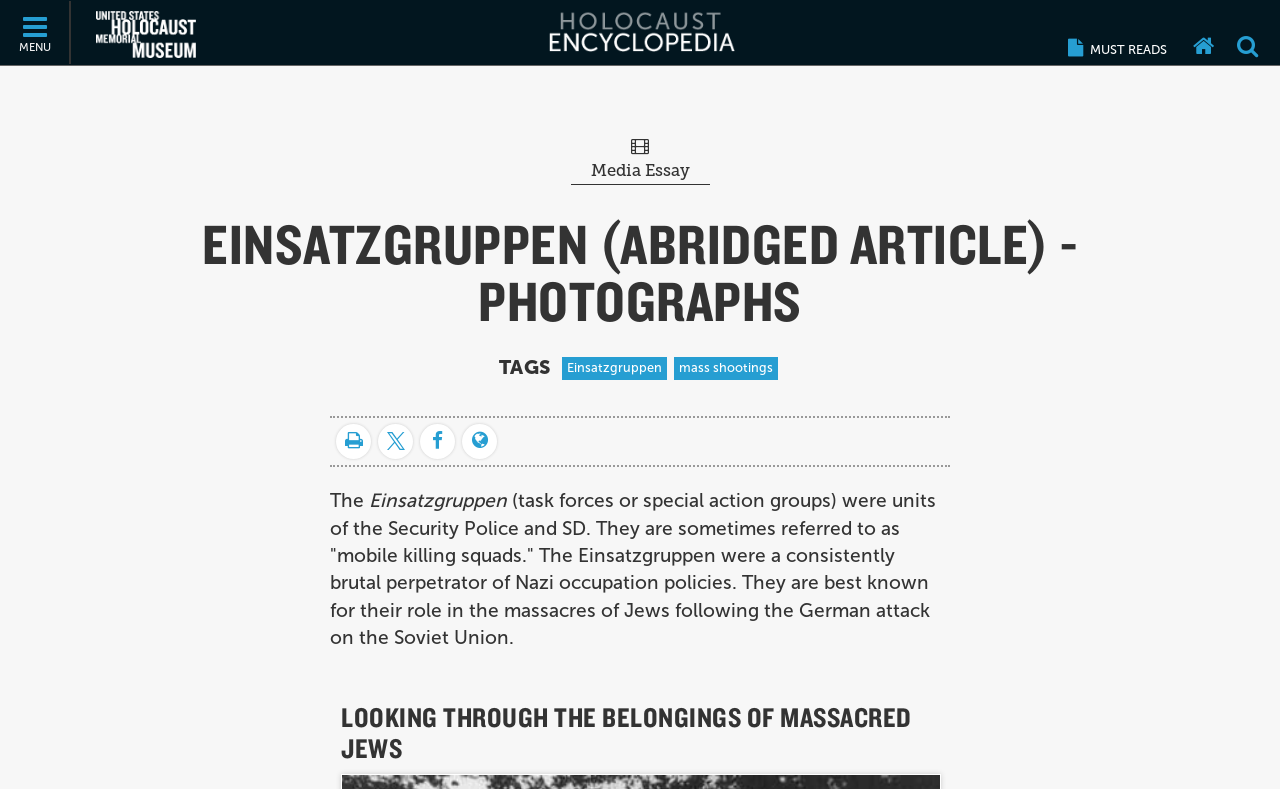Identify the bounding box coordinates of the area that should be clicked in order to complete the given instruction: "Open menu". The bounding box coordinates should be four float numbers between 0 and 1, i.e., [left, top, right, bottom].

[0.001, 0.001, 0.055, 0.081]